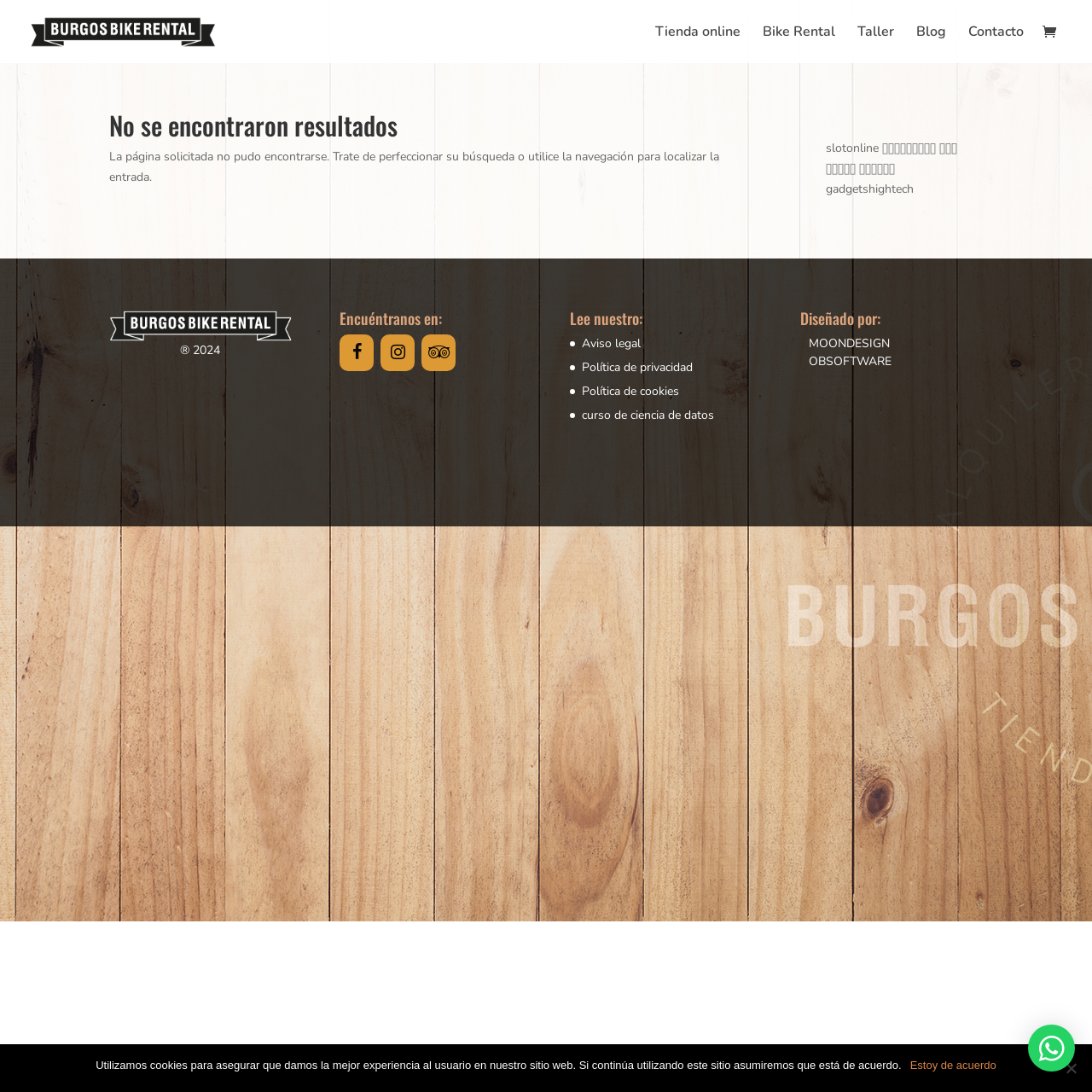Pinpoint the bounding box coordinates of the area that must be clicked to complete this instruction: "visit online store".

[0.6, 0.023, 0.678, 0.058]